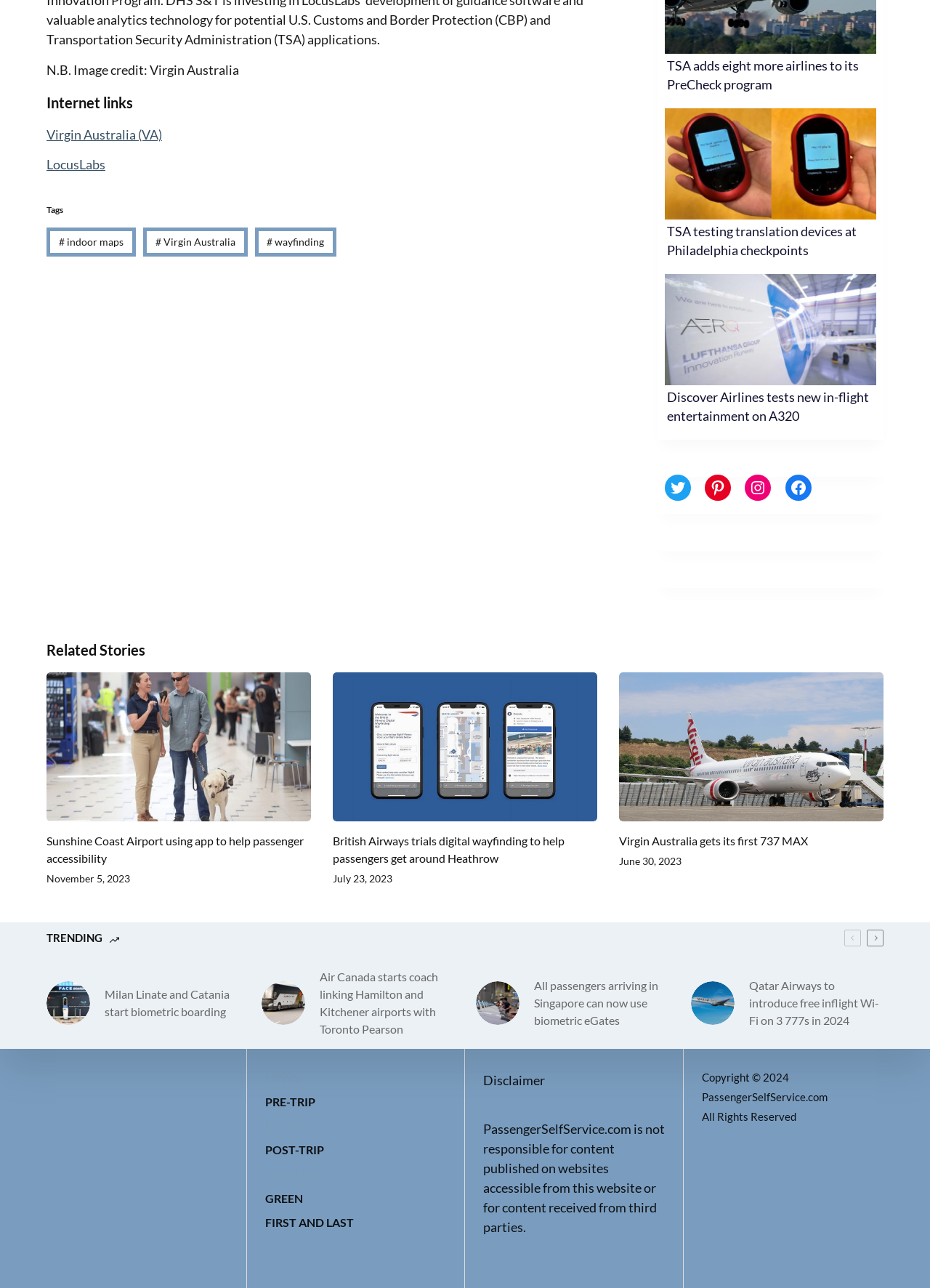Please determine the bounding box coordinates of the element's region to click in order to carry out the following instruction: "Check the trending news". The coordinates should be four float numbers between 0 and 1, i.e., [left, top, right, bottom].

[0.05, 0.722, 0.95, 0.735]